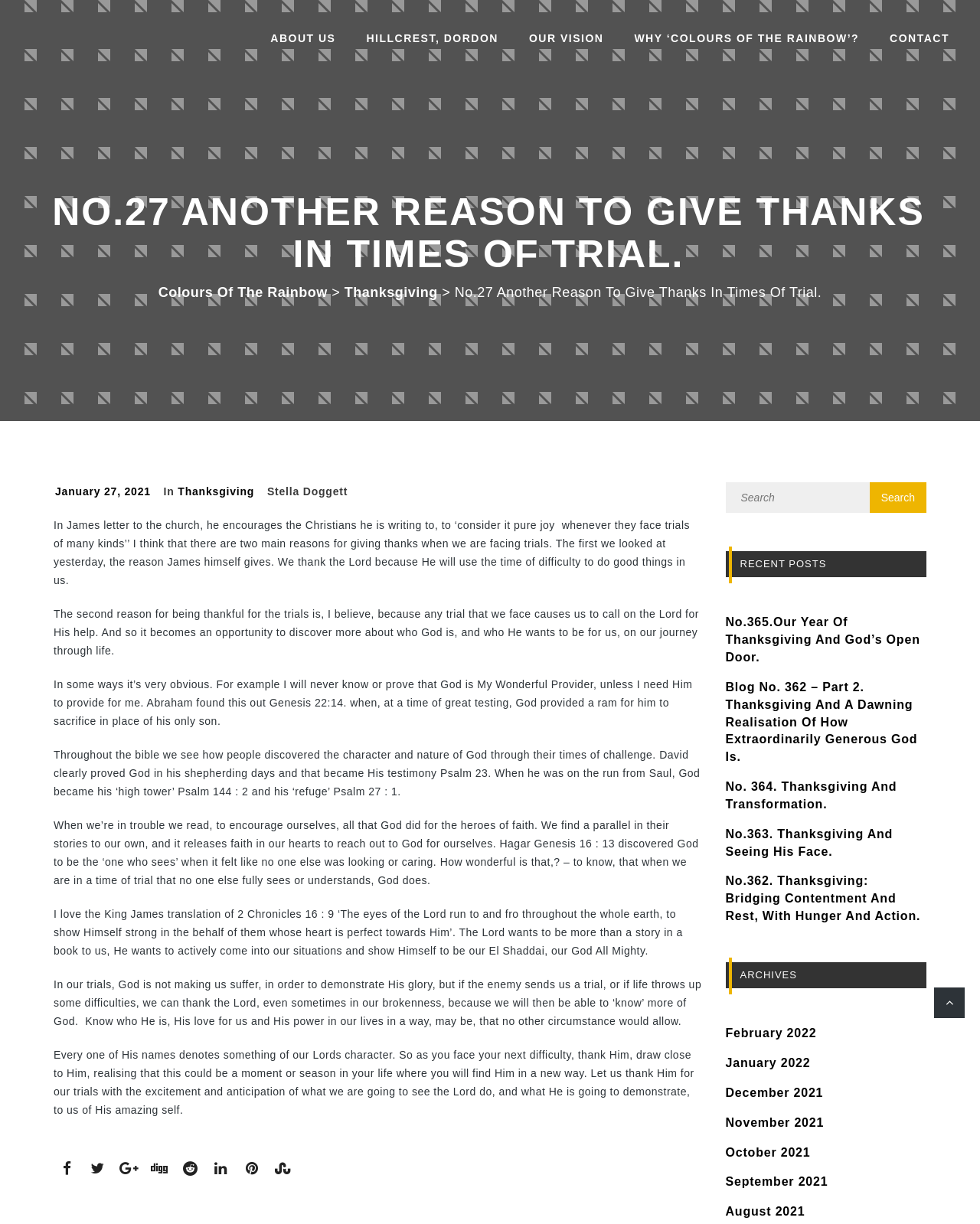Please identify the bounding box coordinates of the area I need to click to accomplish the following instruction: "Click the 'CONTACT' link".

[0.892, 0.019, 0.969, 0.044]